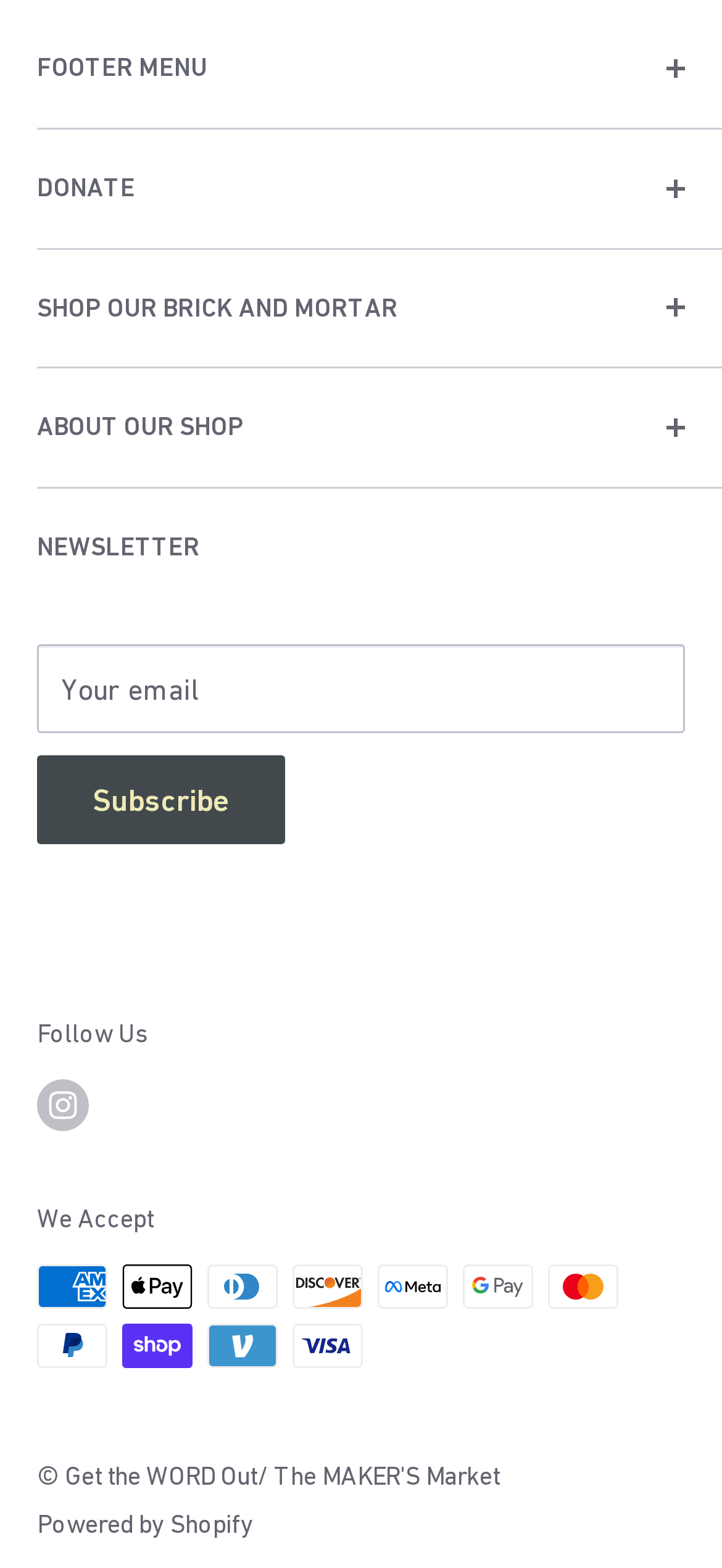Provide the bounding box coordinates of the section that needs to be clicked to accomplish the following instruction: "Make a donation."

[0.051, 0.082, 0.949, 0.158]